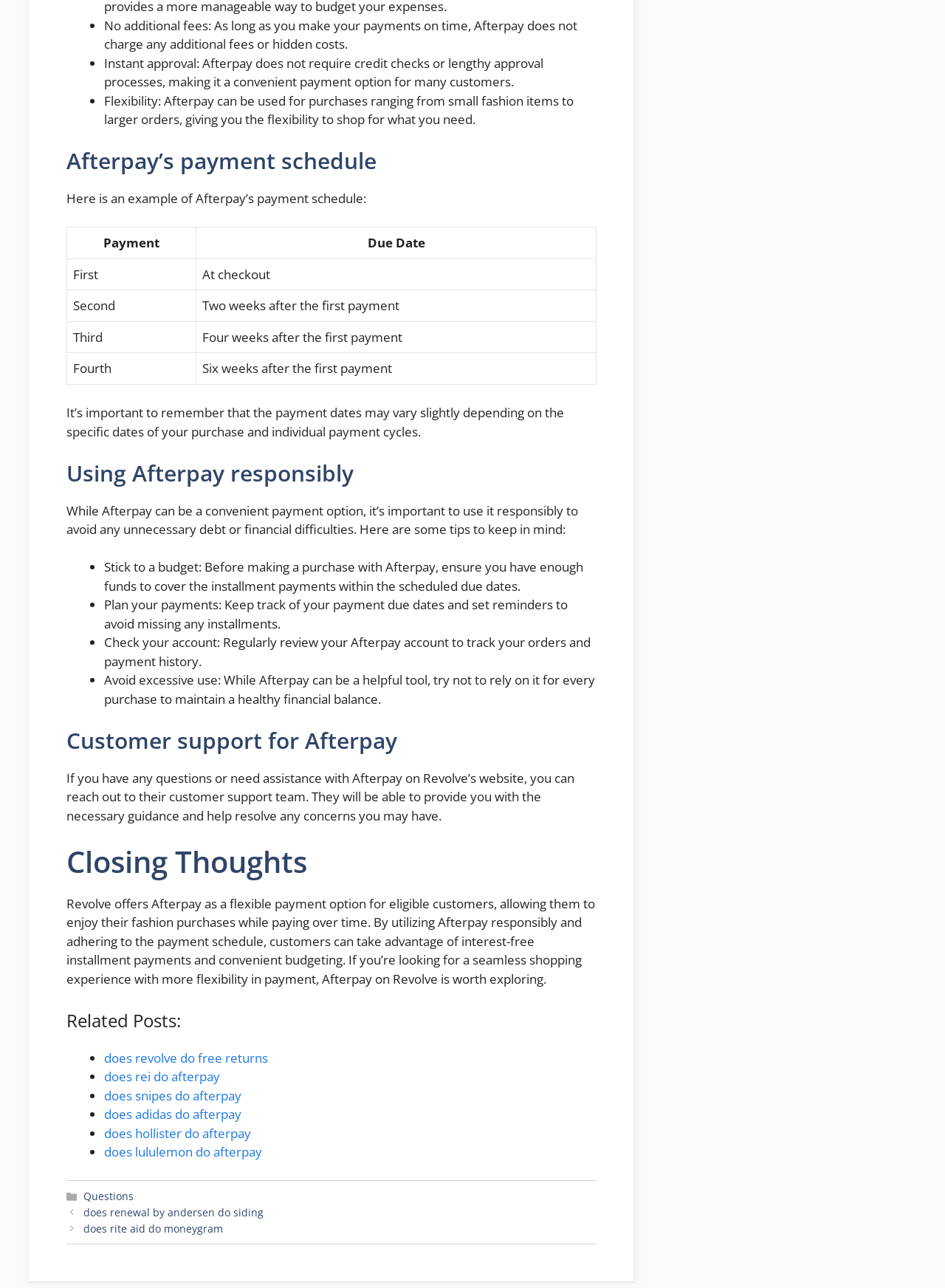What is the frequency of payments in Afterpay’s payment schedule?
From the image, provide a succinct answer in one word or a short phrase.

Every two weeks